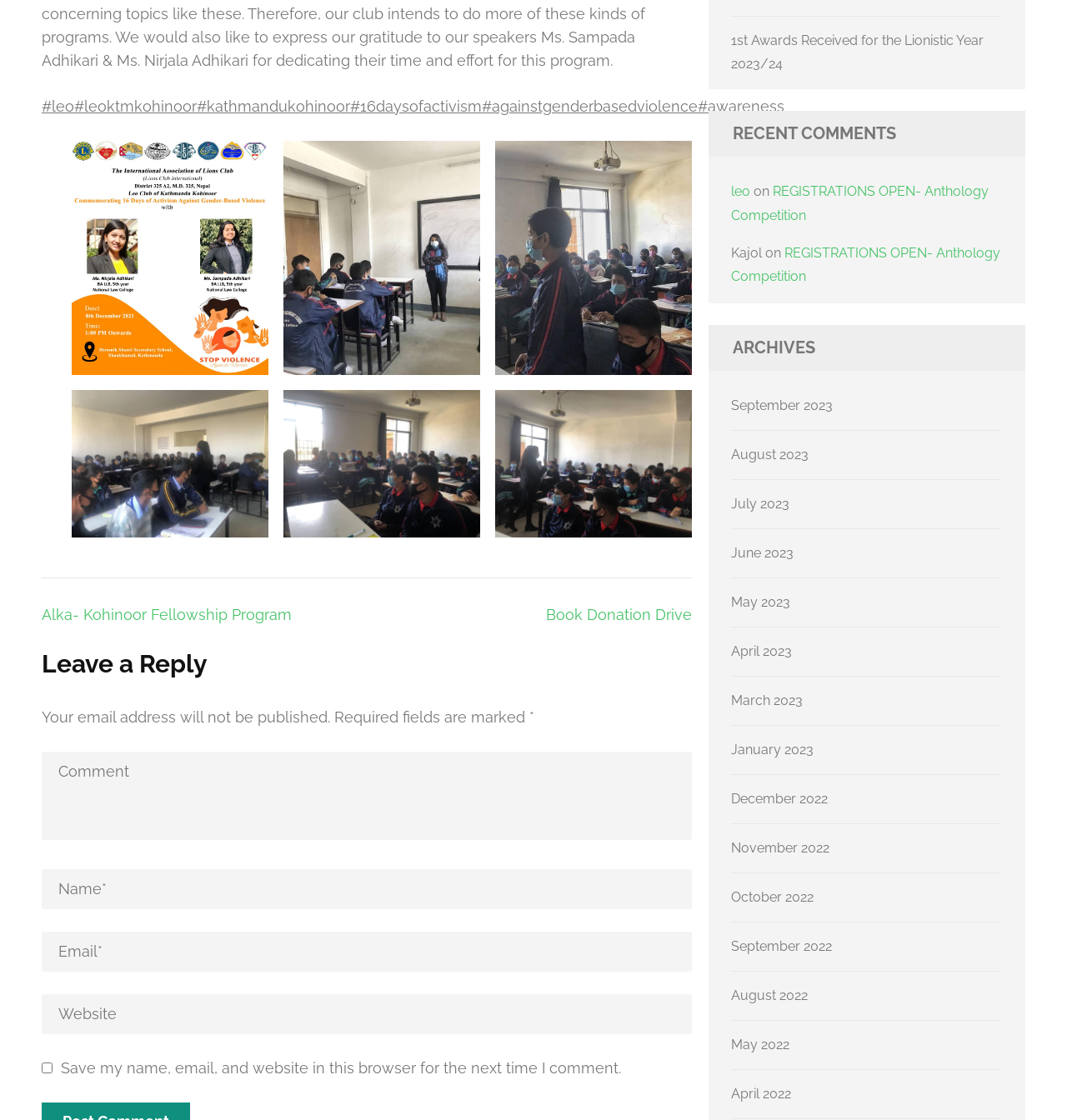Predict the bounding box coordinates for the UI element described as: "Book Donation Drive". The coordinates should be four float numbers between 0 and 1, presented as [left, top, right, bottom].

[0.512, 0.541, 0.648, 0.557]